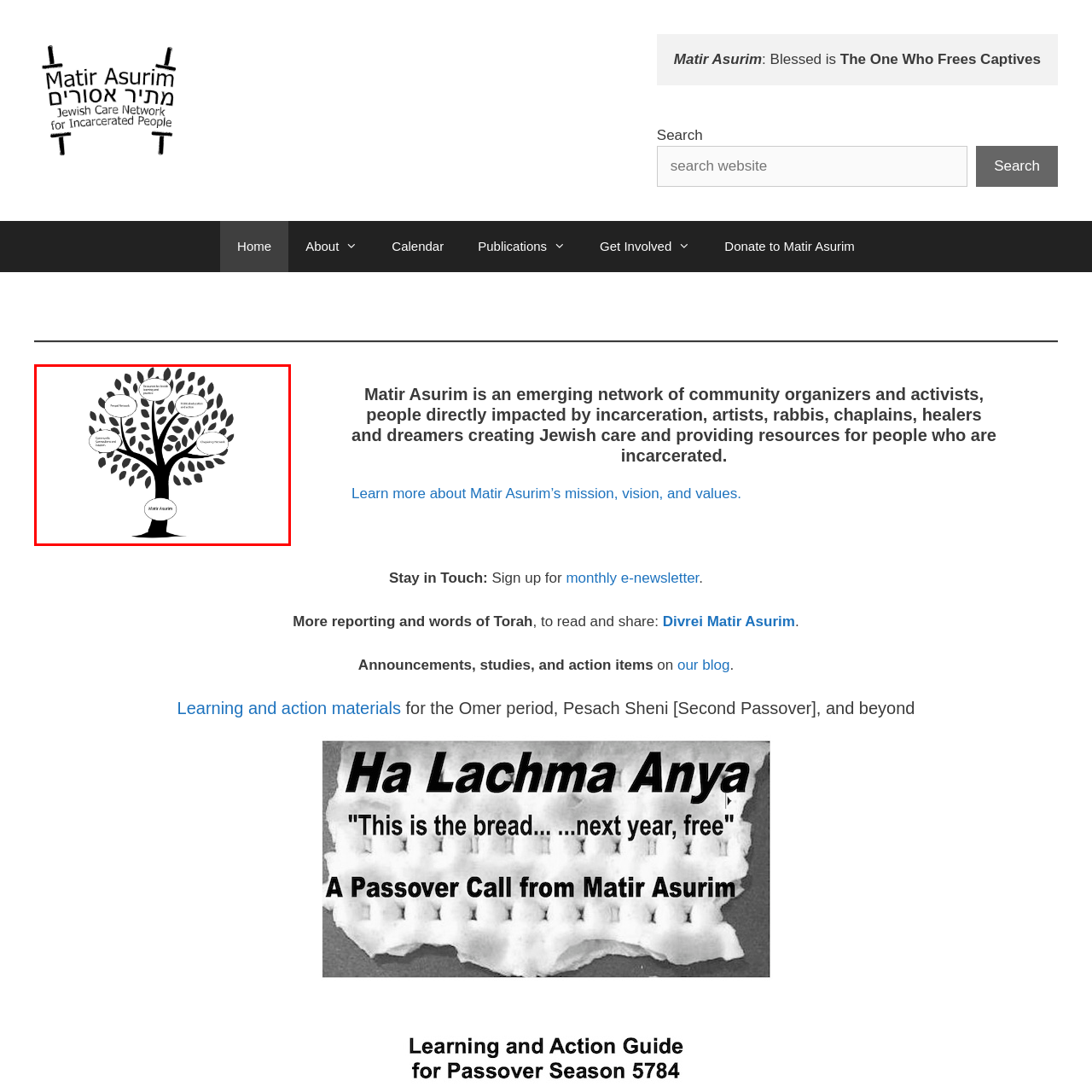Focus on the section encased in the red border, What is the overall aesthetic of the design? Give your response as a single word or phrase.

Simple and clear